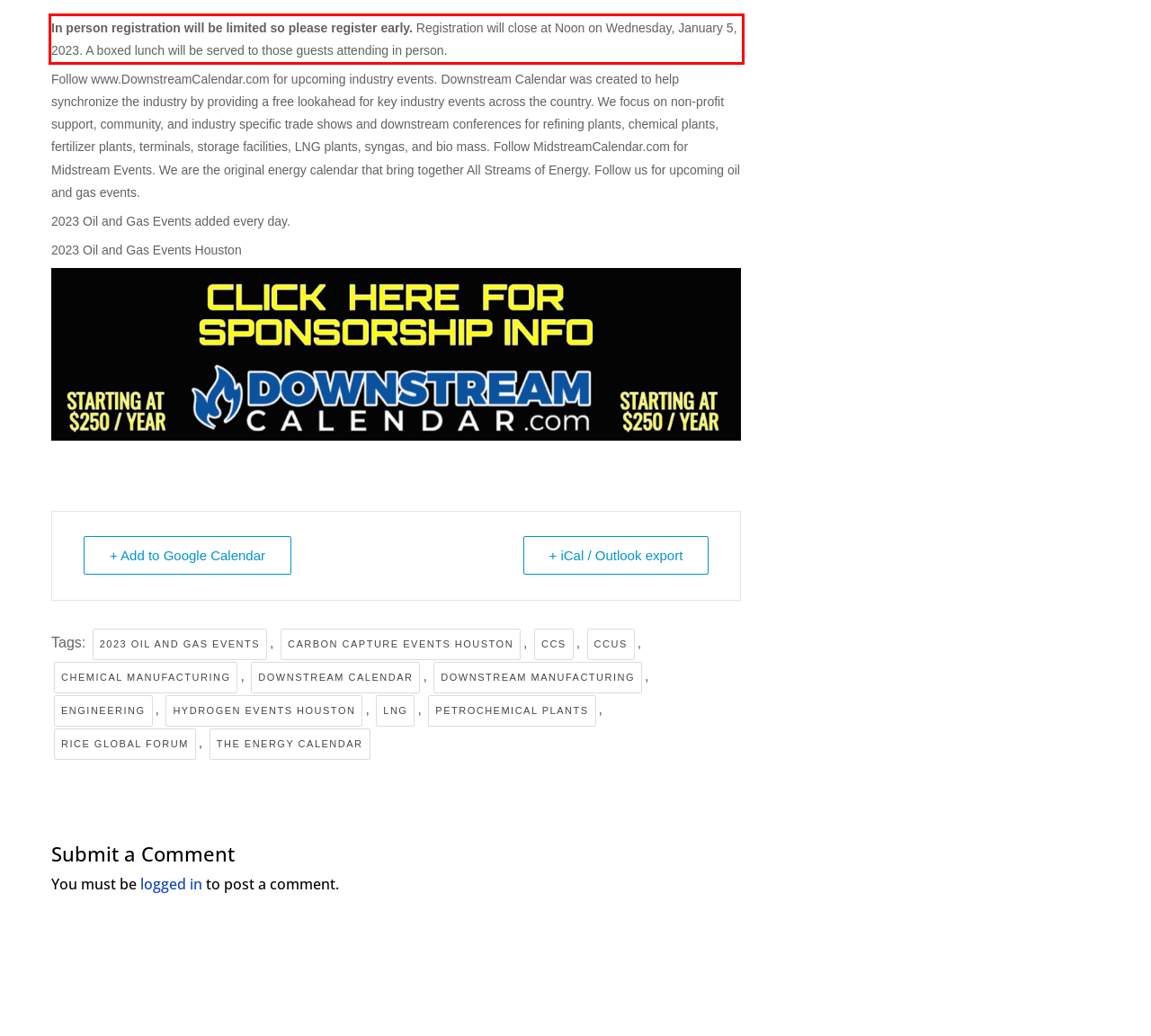Please look at the screenshot provided and find the red bounding box. Extract the text content contained within this bounding box.

In person registration will be limited so please register early. Registration will close at Noon on Wednesday, January 5, 2023. A boxed lunch will be served to those guests attending in person.